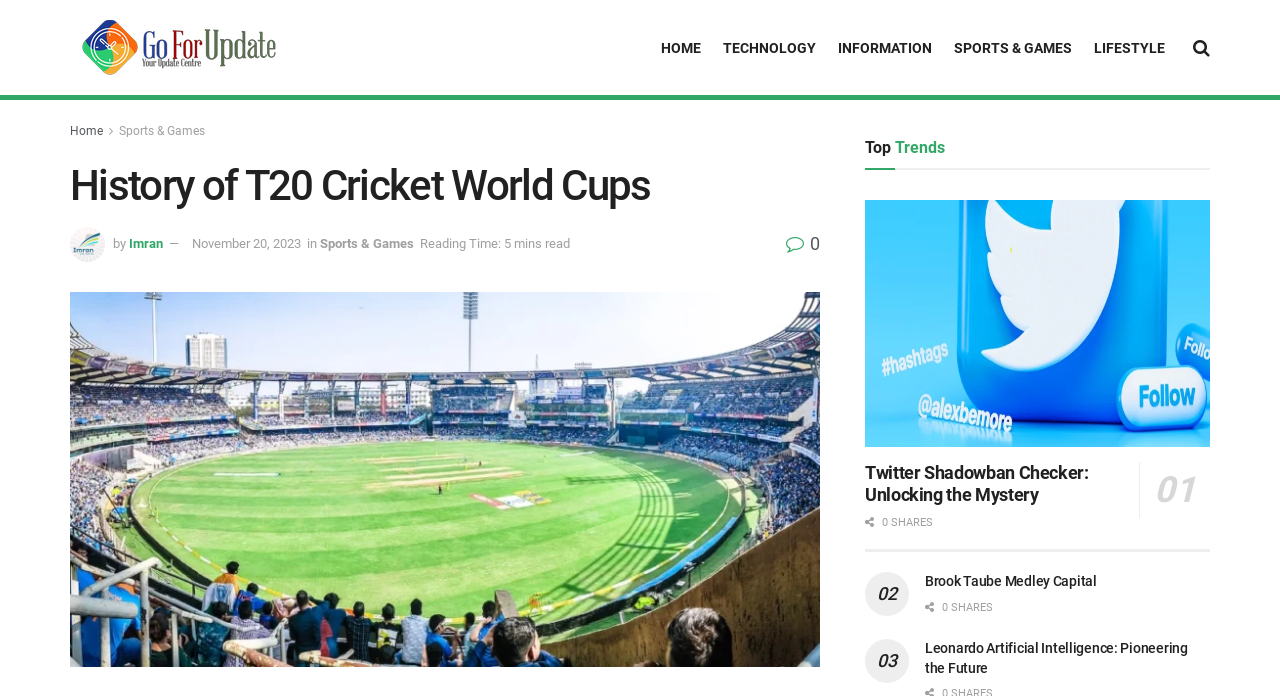Please locate the bounding box coordinates of the element that should be clicked to complete the given instruction: "Click on the 'HOME' link".

[0.516, 0.048, 0.548, 0.088]